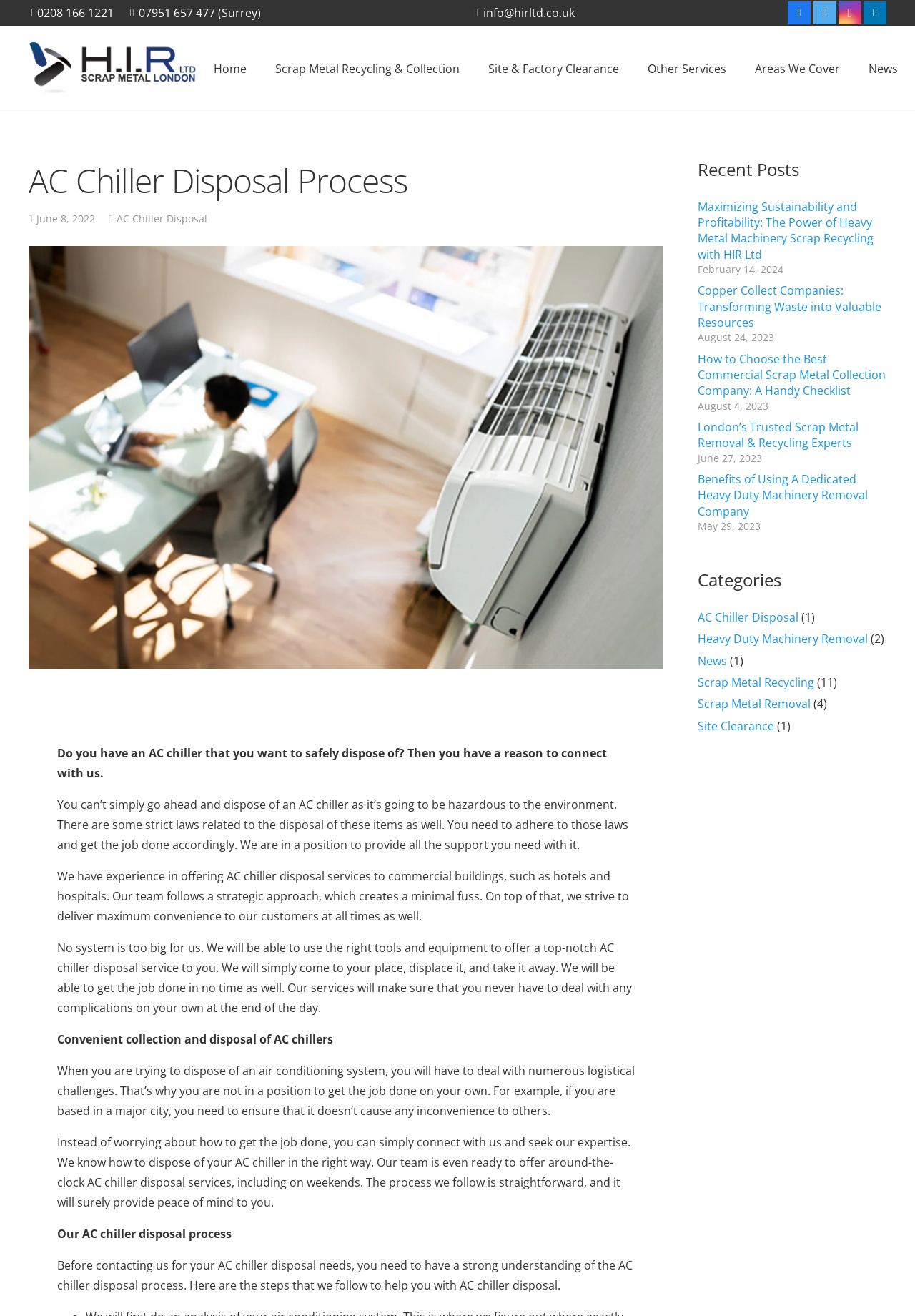Using the details in the image, give a detailed response to the question below:
What is the benefit of using their AC chiller disposal service?

The webpage mentions that their team strives to deliver maximum convenience to their customers at all times, and they will come to the customer's place, displace the AC chiller, and take it away, getting the job done in no time.